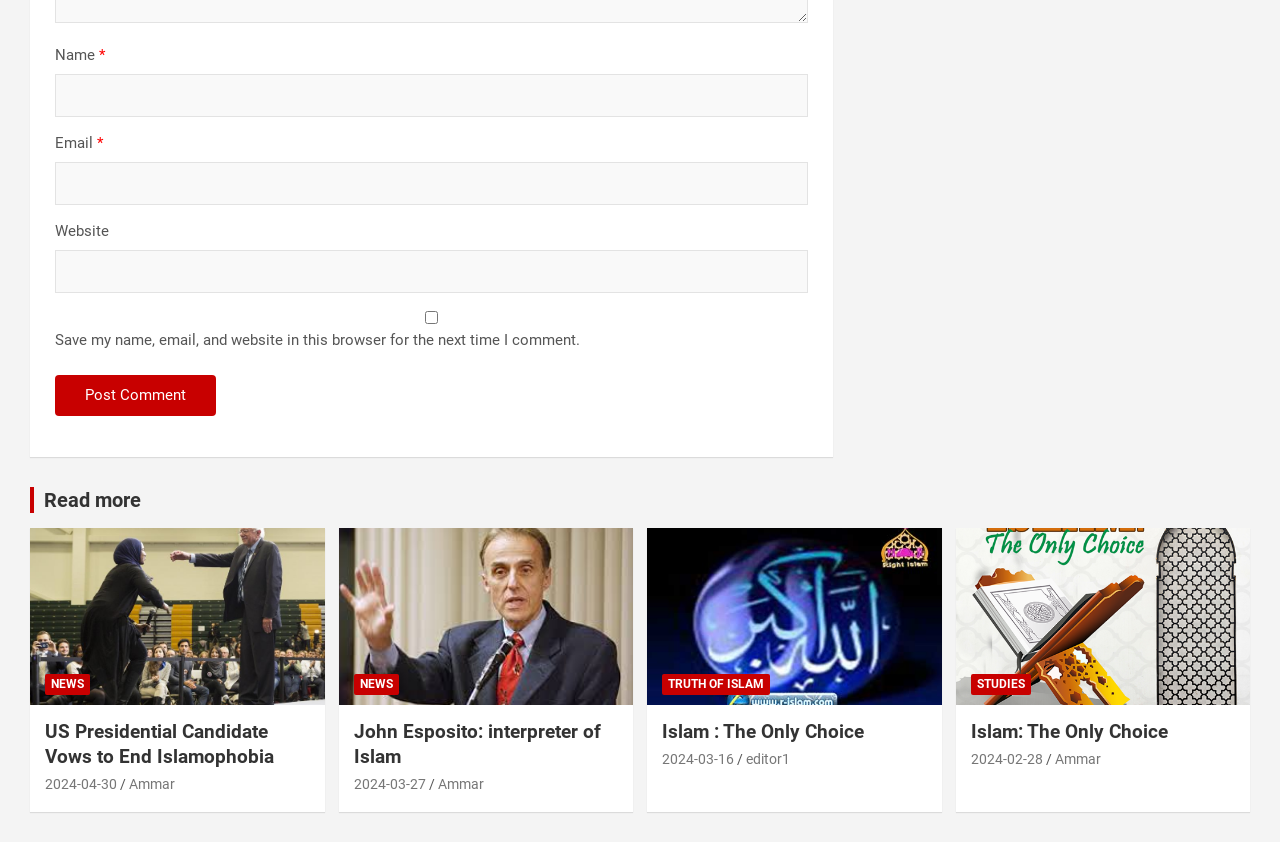Identify the bounding box coordinates of the region that needs to be clicked to carry out this instruction: "Visit the 'NEWS' page". Provide these coordinates as four float numbers ranging from 0 to 1, i.e., [left, top, right, bottom].

[0.035, 0.801, 0.07, 0.826]